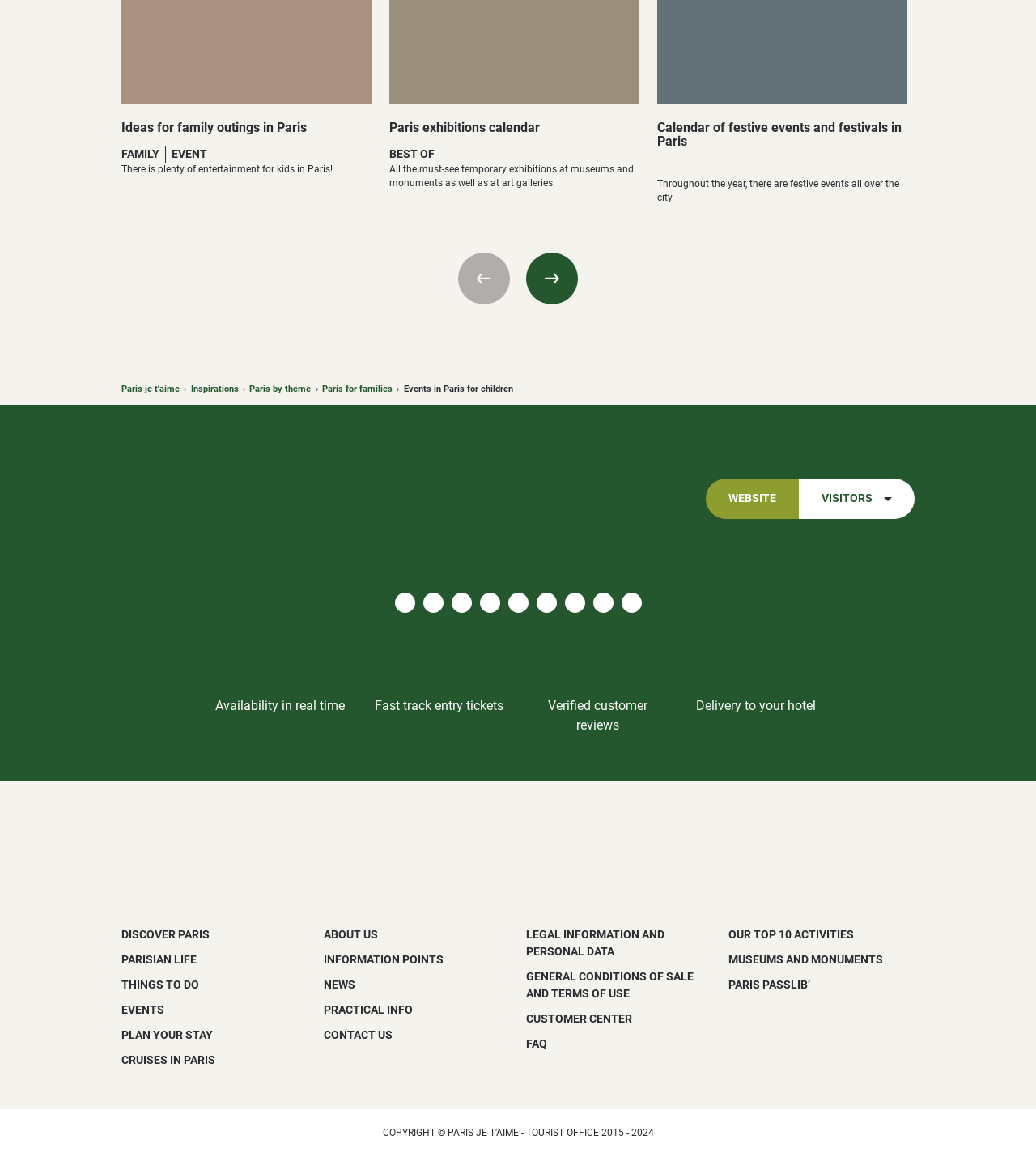What is the 'Paris je t'aime' link for?
Please answer the question with as much detail and depth as you can.

The 'Paris je t'aime' link is likely related to the tourist office, as indicated by the image 'Paris je t'aime - Tourist office'.